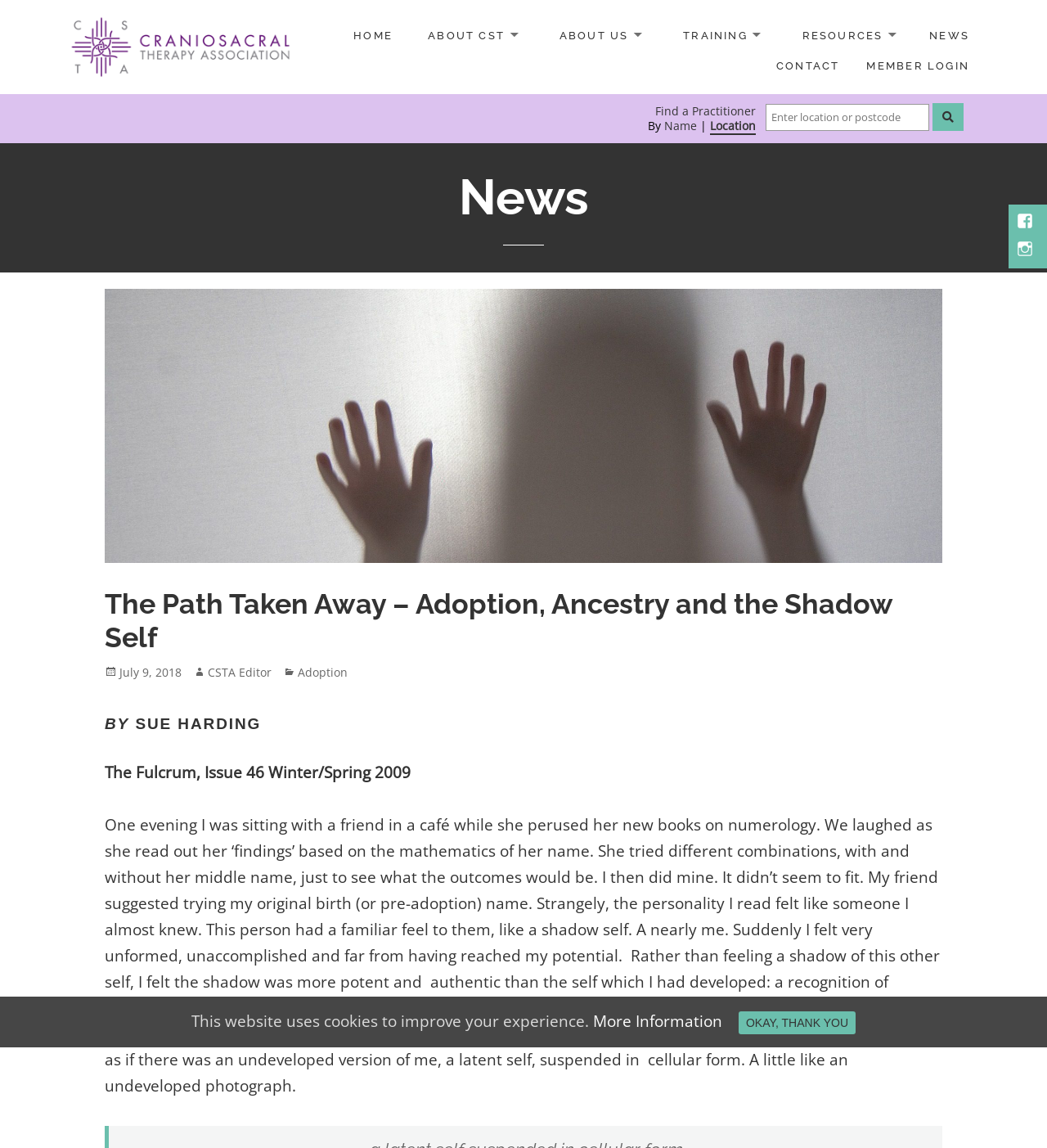Given the description "parent_node: The Craniosacral Therapy Association", determine the bounding box of the corresponding UI element.

[0.062, 0.03, 0.281, 0.049]